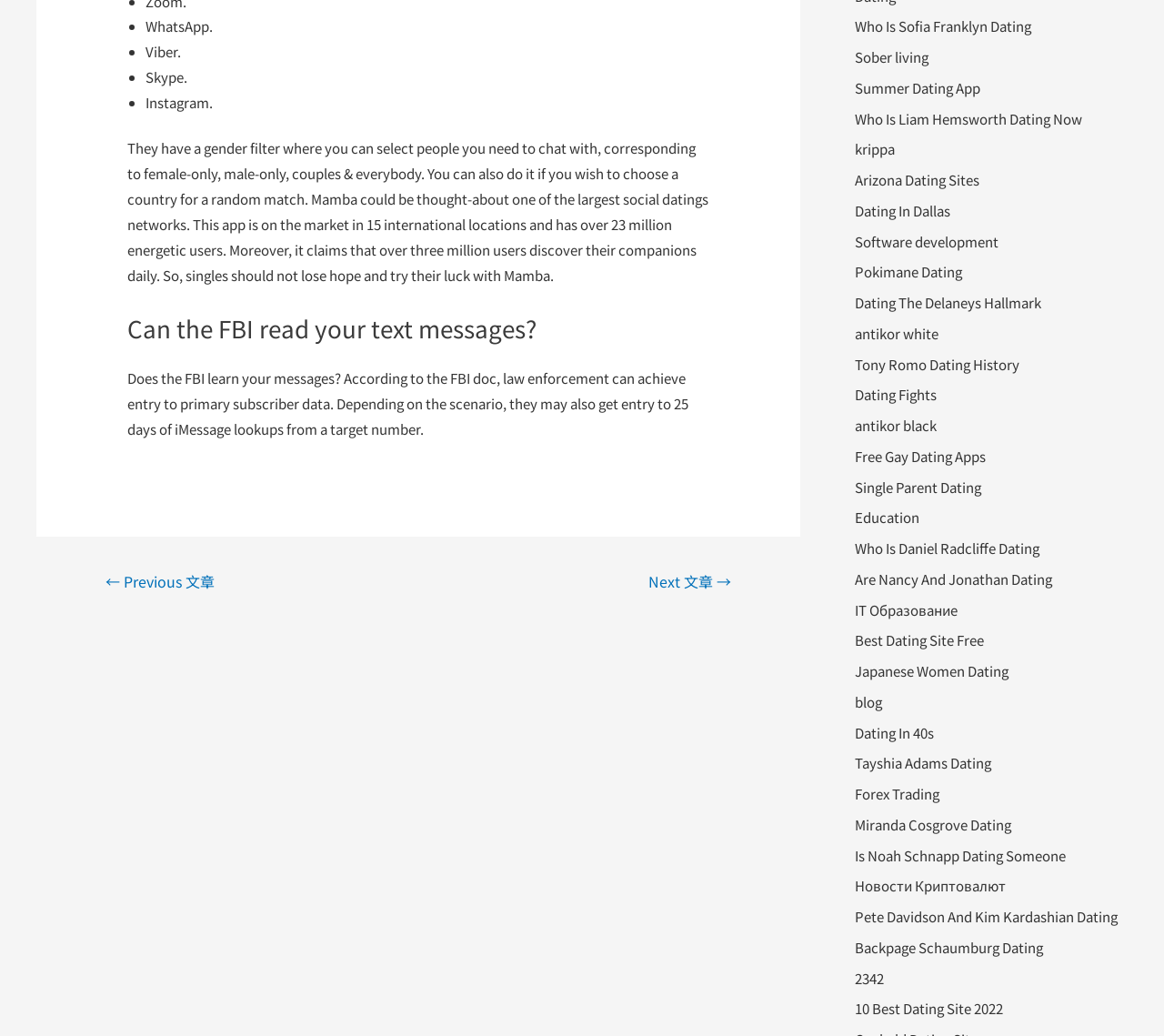Please answer the following question as detailed as possible based on the image: 
What is the topic of the heading?

The heading 'Can the FBI read your text messages?' suggests that the topic is about the FBI's ability to access and read text messages.